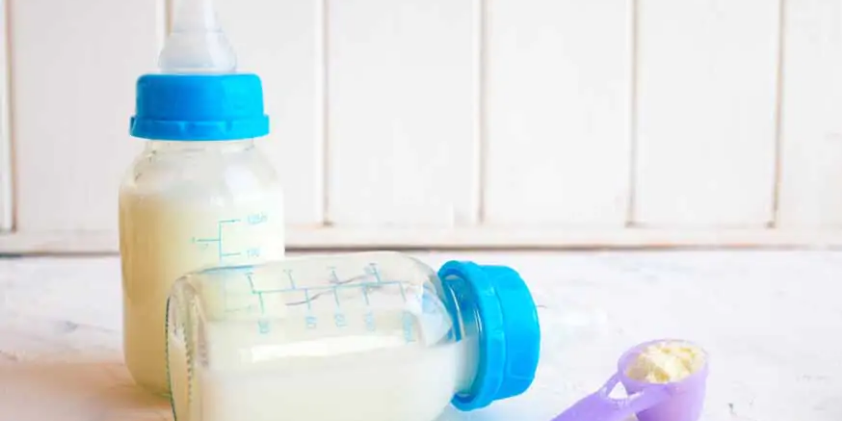Offer an in-depth caption of the image, mentioning all notable aspects.

The image depicts two baby bottles, each fitted with blue caps and filled with a creamy liquid, likely baby formula prepared with water. Positioned on a light-colored surface, one bottle is upright while the other is tilted, suggesting a casual setting often associated with feeding infants. Adjacent to the bottles is a purple measuring scoop, which contains a small amount of powdered formula, indicating the preparation process for baby feeding. The backdrop features a simple white panel, emphasizing a clean and safe environment, reflective of the careful approach parents take to ensure the health and well-being of their newborns. This imagery serves as a visual guide for parents looking to safely prepare baby formula, aligning with the article's focus on nutrition and proper feeding practices.